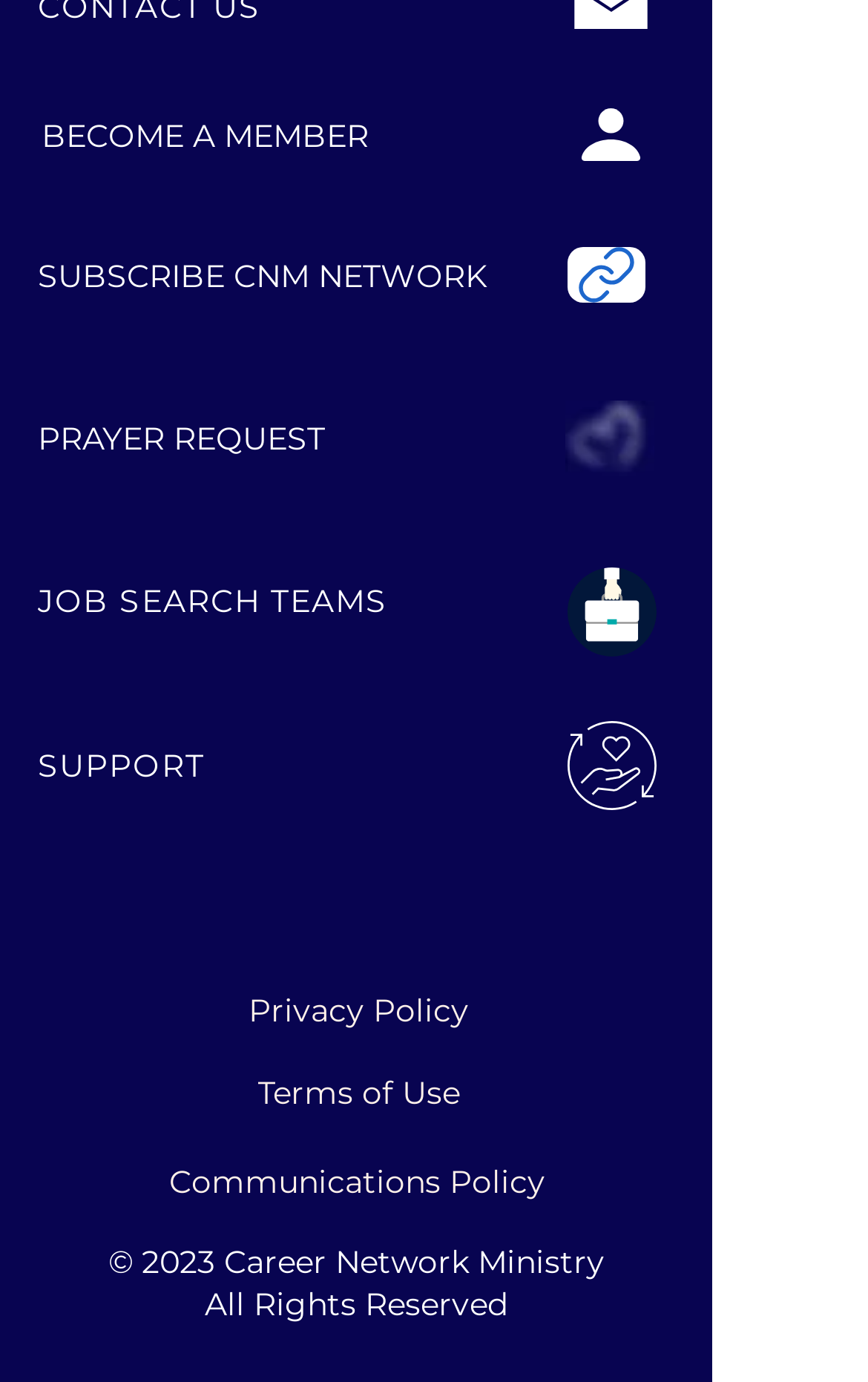Please predict the bounding box coordinates of the element's region where a click is necessary to complete the following instruction: "Visit LinkedIn". The coordinates should be represented by four float numbers between 0 and 1, i.e., [left, top, right, bottom].

[0.377, 0.648, 0.449, 0.693]